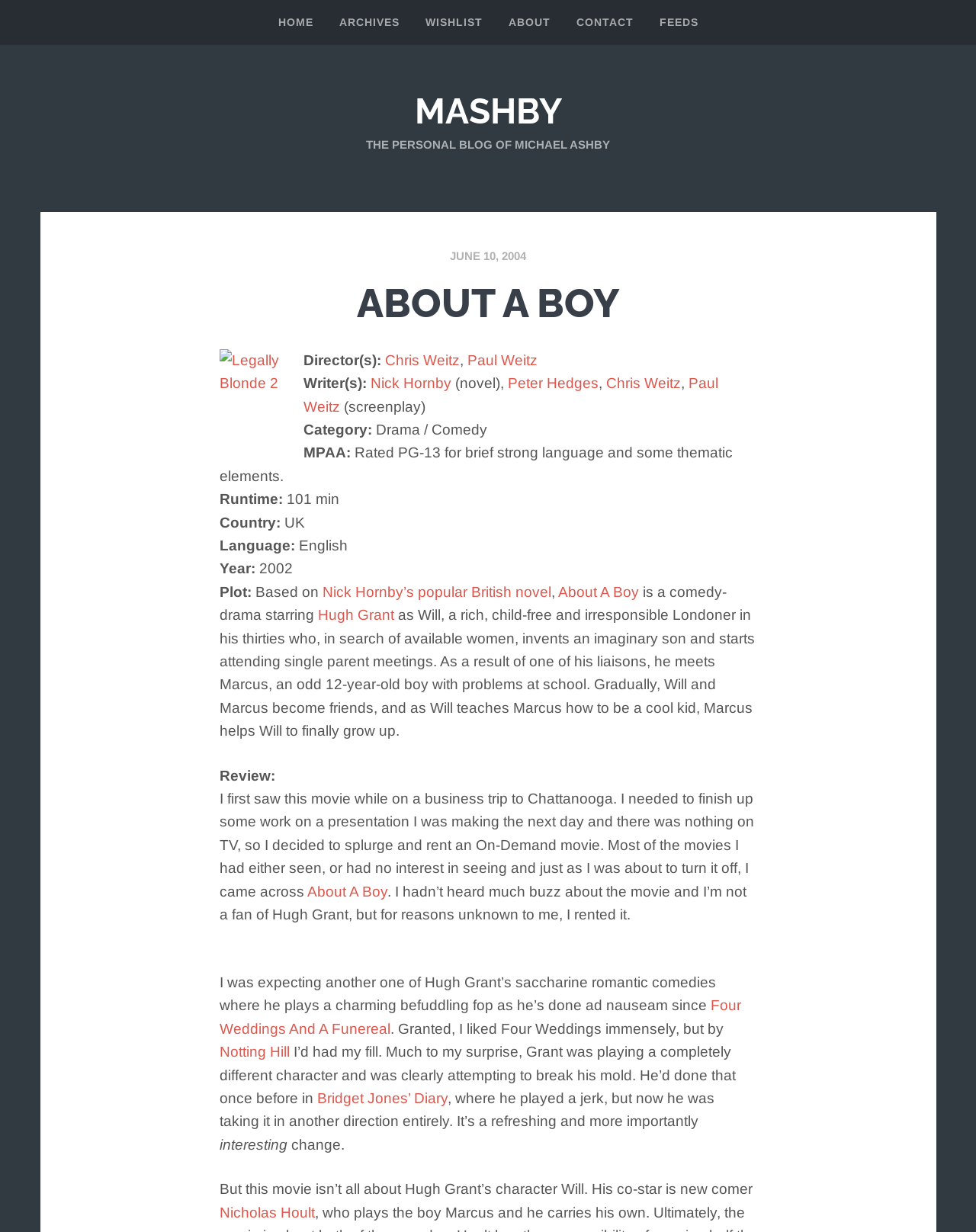Refer to the element description Jimmy Light, enlightening customers and identify the corresponding bounding box in the screenshot. Format the coordinates as (top-left x, top-left y, bottom-right x, bottom-right y) with values in the range of 0 to 1.

None